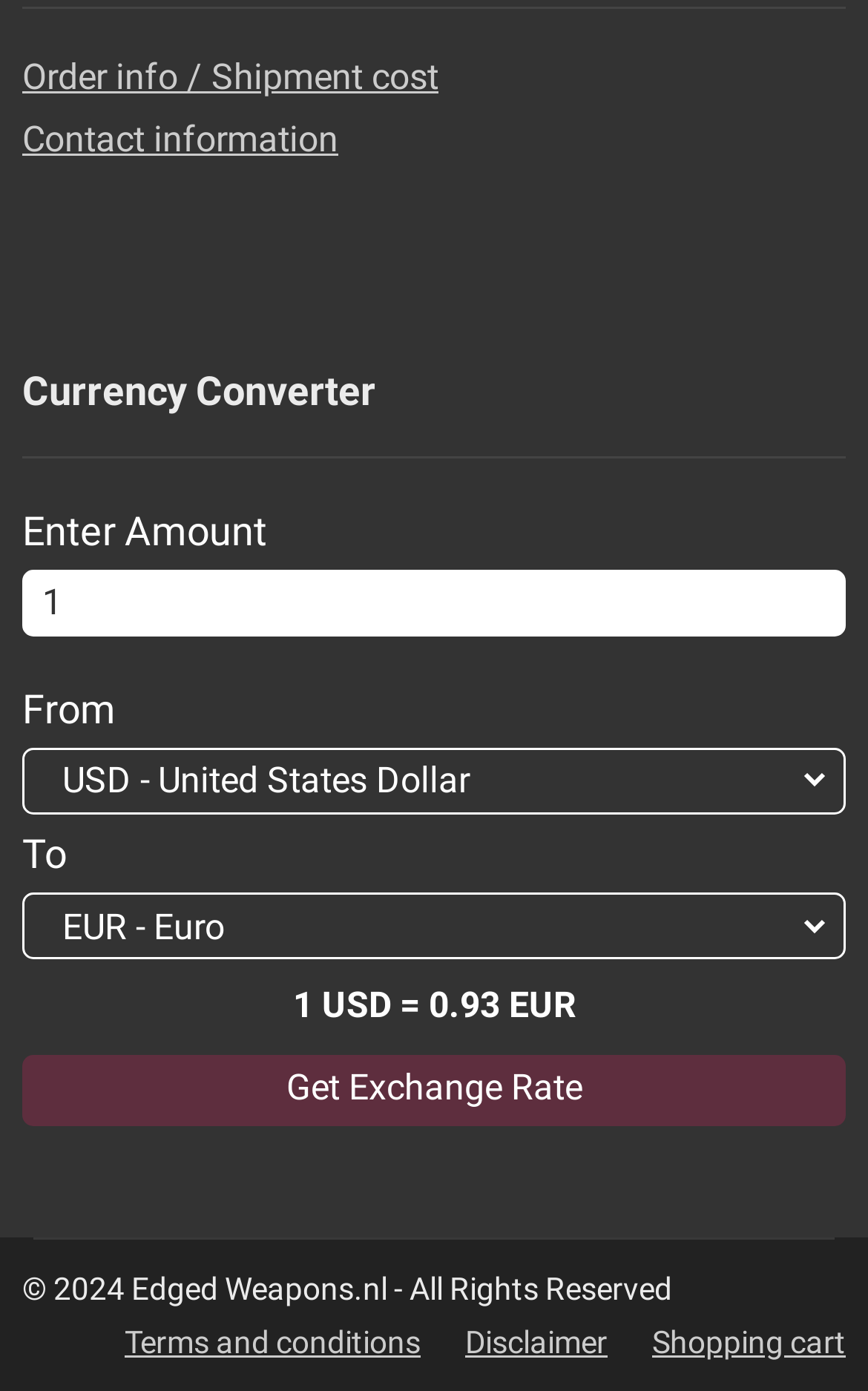How many links are there in the footer section? Observe the screenshot and provide a one-word or short phrase answer.

3